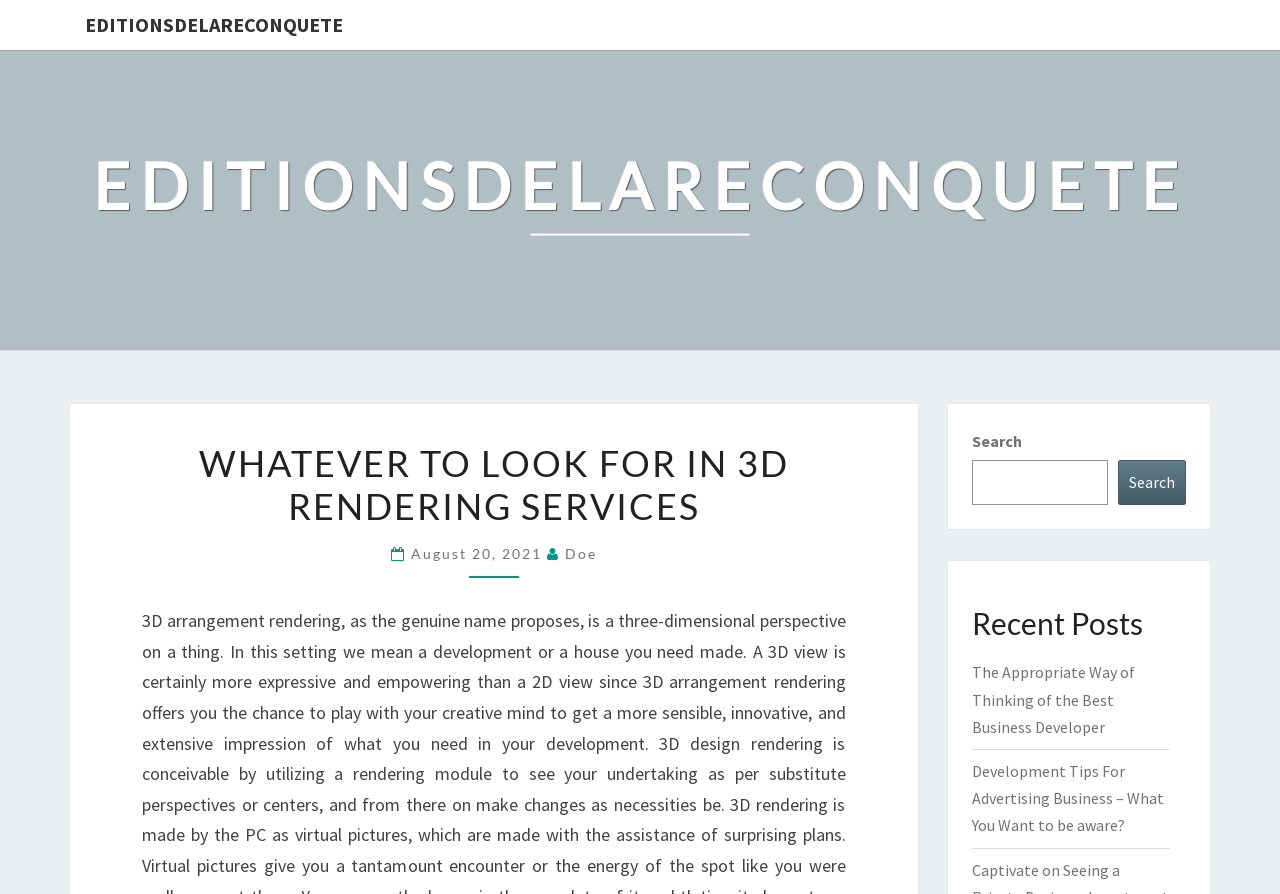What is the purpose of the search box?
Based on the image, answer the question with as much detail as possible.

The search box is located at the top right corner of the webpage, and it has a label 'Search'. This suggests that the purpose of the search box is to allow users to search for specific content within the website.